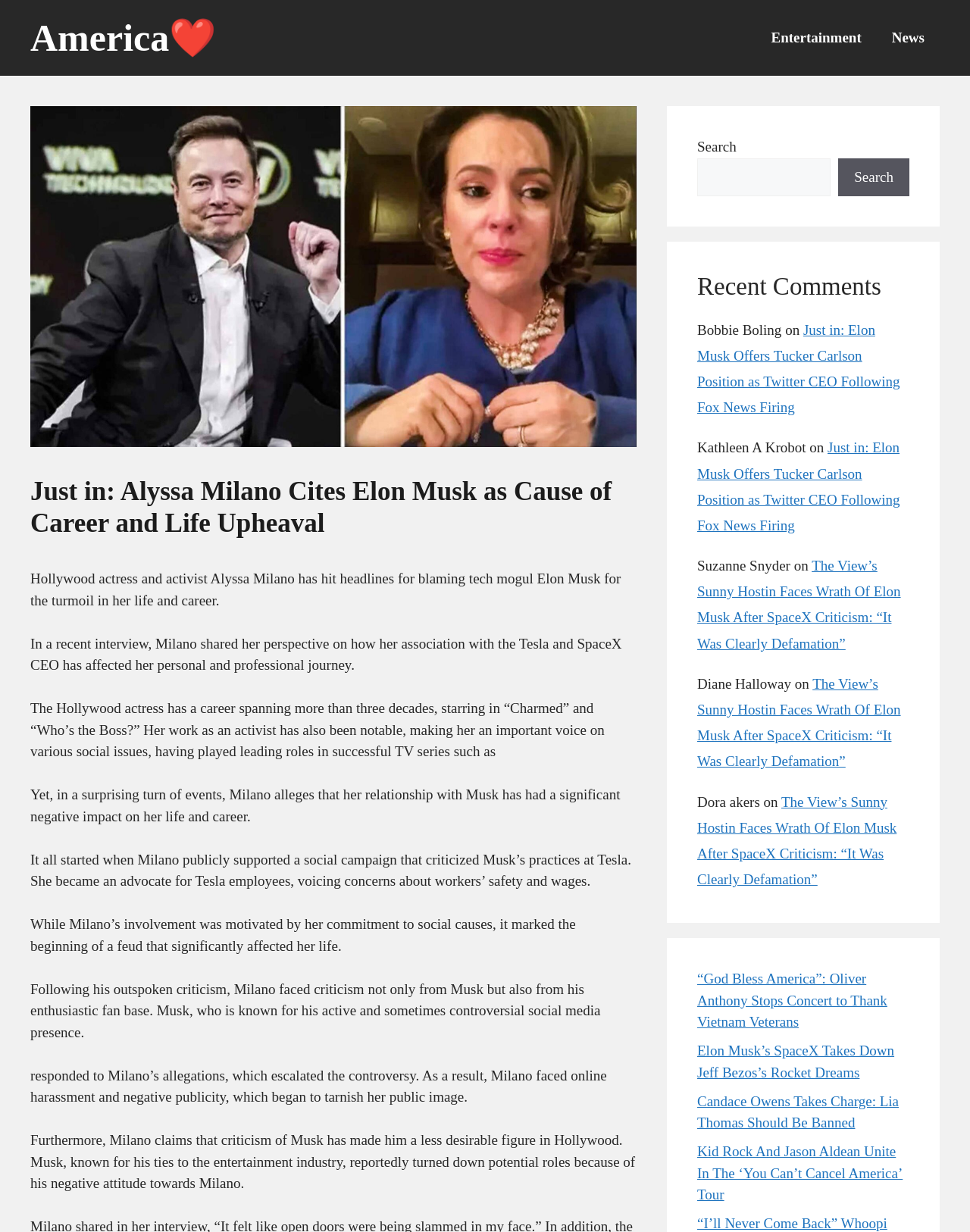What is the topic of the article?
Please ensure your answer to the question is detailed and covers all necessary aspects.

The webpage appears to be an article discussing the controversy between Alyssa Milano and Elon Musk, with Milano blaming Musk for the turmoil in her life and career.